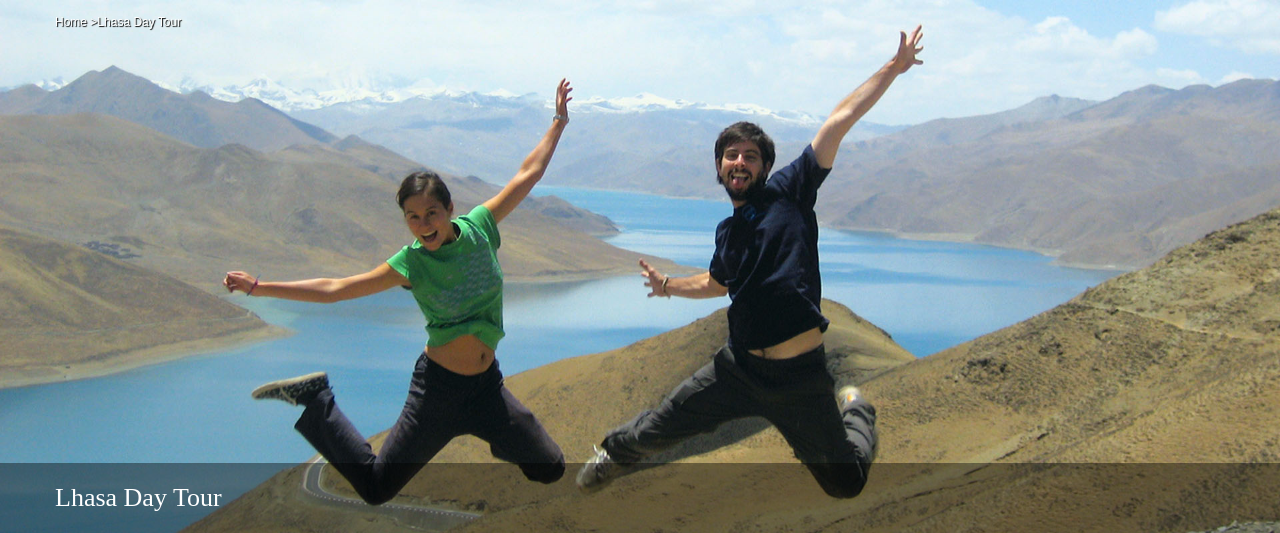Describe every detail you can see in the image.

This captivating image features two adventurous travelers joyfully leaping in mid-air against a breathtaking backdrop of the Tibetan landscape. The scene captures the essence of a day tour from Lhasa, with the serene blue waters of a lake glistening in the sunlight amidst rolling hills and mountains in the distance. The woman's green outfit contrasts beautifully with the earthy tones of the terrain, while the man's cheerful expression adds to the sense of excitement and wonder. This moment encapsulates the thrill of exploration and the natural beauty of Tibet, inviting onlookers to join in on the adventure. The overlay text "Lhasa Day Tour" at the bottom highlights the tour's theme, suggesting an unforgettable experience for those seeking to discover this stunning region.